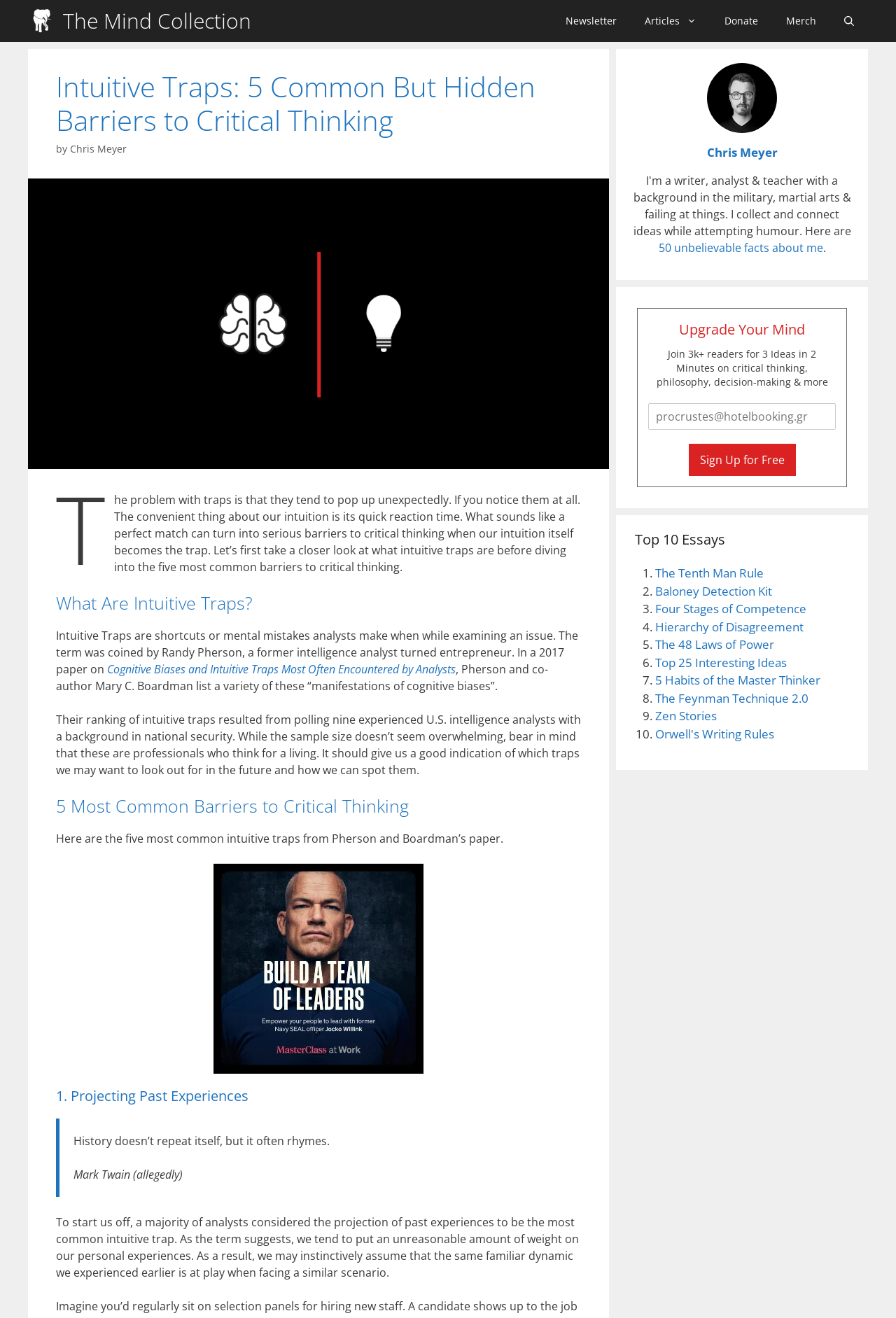Give a comprehensive overview of the webpage, including key elements.

This webpage is an article discussing the top 5 intuitive traps, which are common but hidden barriers to critical thinking. The article begins with a brief introduction, followed by a heading that asks "What Are Intuitive Traps?" and provides a definition of the term. The author then explains how these traps were coined by Randy Pherson, a former intelligence analyst, and lists the five most common barriers to critical thinking.

At the top of the page, there is a navigation bar with links to "The Mind Collection", "Newsletter", "Articles", "Donate", "Merch", and "Open Search Bar". Below the navigation bar, there is a header section with the title of the article, "Intuitive Traps: 5 Common but Hidden Barriers to Critical Thinking", and the author's name, "Chris Meyer".

The main content of the article is divided into sections, each discussing one of the five intuitive traps. The sections are headed by headings such as "What Are Intuitive Traps?" and "5 Most Common Barriers to Critical Thinking". The text is interspersed with blockquotes, images, and links to other articles and resources.

On the right-hand side of the page, there is a sidebar with a call-to-action to "Upgrade Your Mind" and a newsletter signup form. Below the sidebar, there is a list of "Top 10 Essays" with links to other articles on the website.

At the bottom of the page, there is a footer section with links to "The Mind Collection" and other resources, as well as a "Close" button that appears to be related to a NordVPN advertisement.

Throughout the page, there are several images, including a header image and images accompanying the article's sections. The overall layout is clean and easy to navigate, with clear headings and concise text.